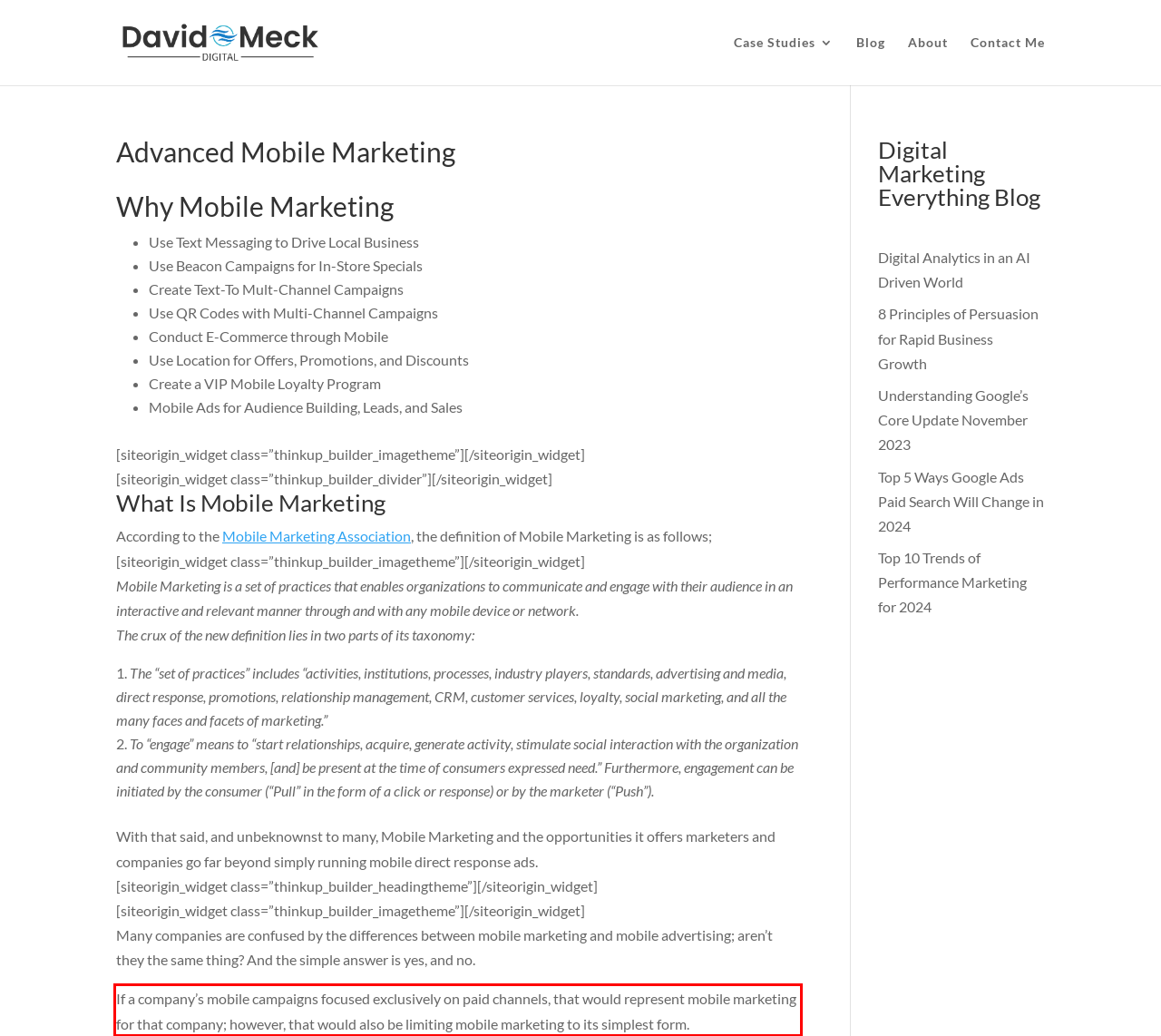Analyze the screenshot of the webpage that features a red bounding box and recognize the text content enclosed within this red bounding box.

If a company’s mobile campaigns focused exclusively on paid channels, that would represent mobile marketing for that company; however, that would also be limiting mobile marketing to its simplest form.